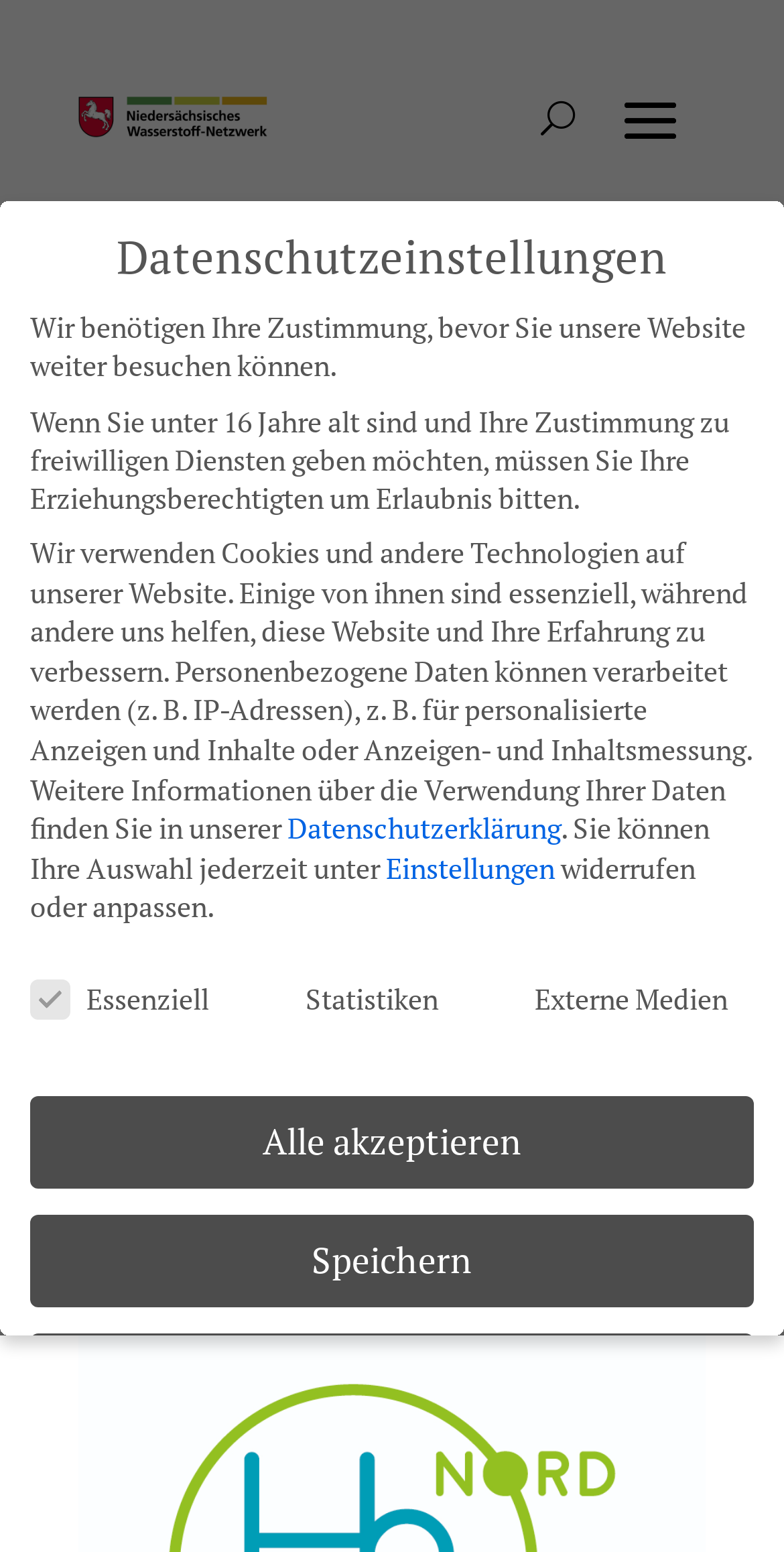Please identify the bounding box coordinates of the clickable region that I should interact with to perform the following instruction: "Click the project link". The coordinates should be expressed as four float numbers between 0 and 1, i.e., [left, top, right, bottom].

[0.1, 0.671, 0.9, 0.733]